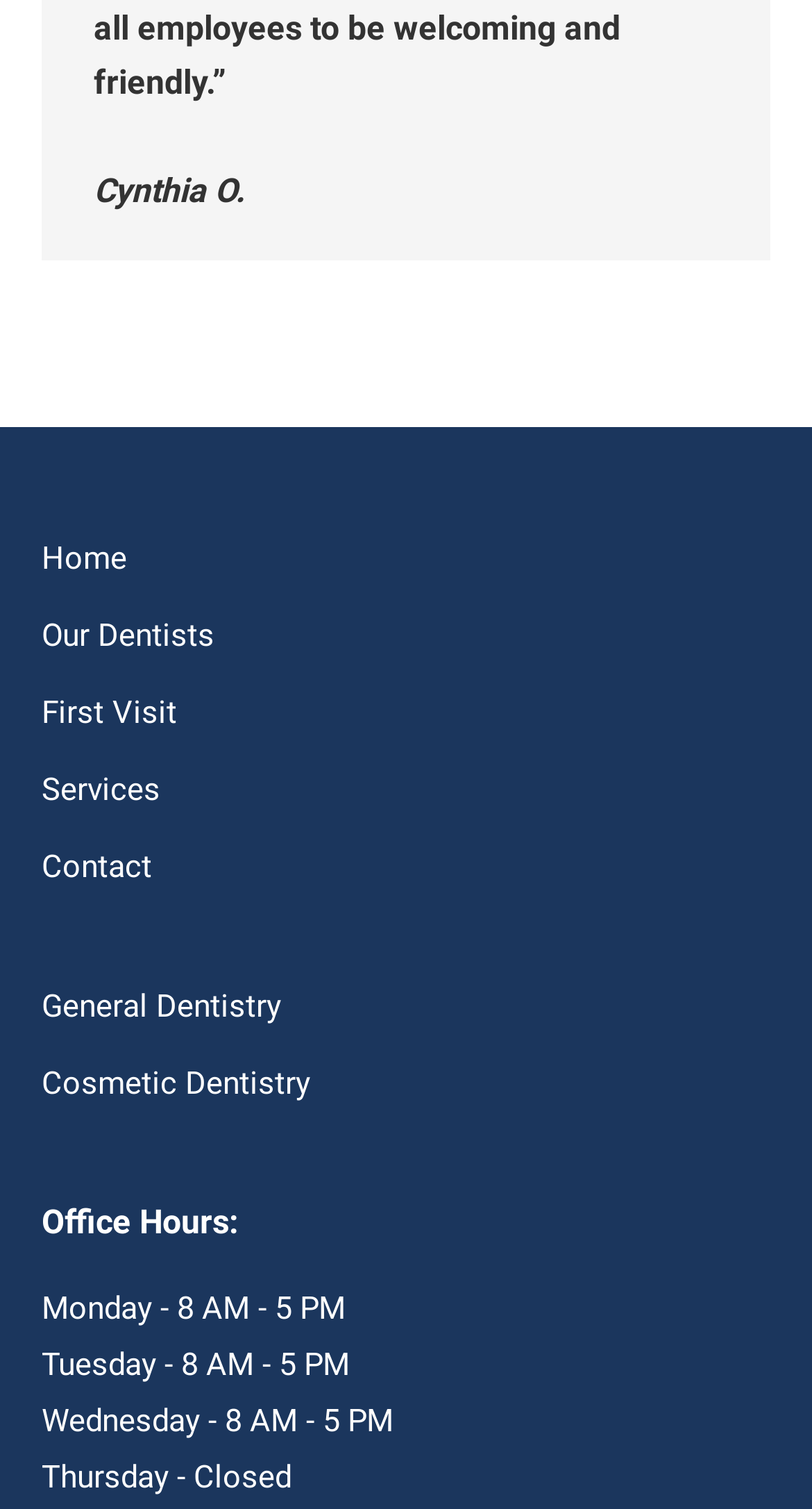Is the office open on Thursday?
Based on the screenshot, give a detailed explanation to answer the question.

The office hours are listed at the bottom of the webpage. According to the static text elements, the office is closed on Thursday.